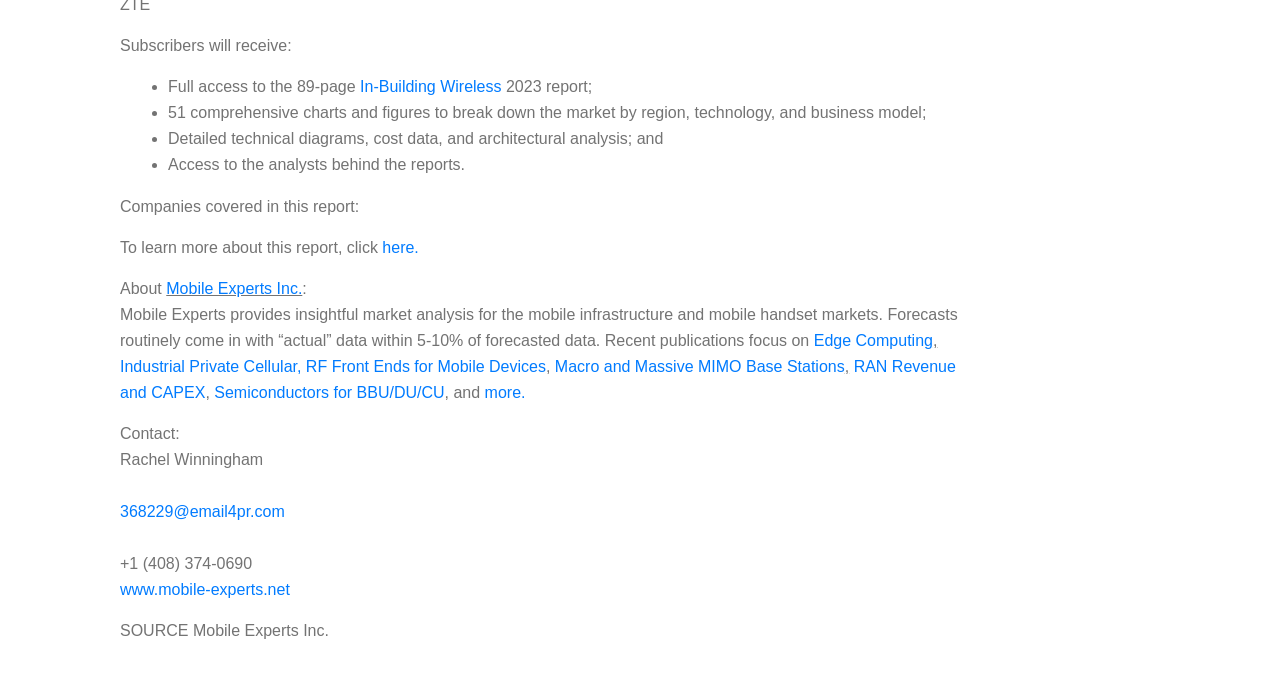Please identify the bounding box coordinates of the area I need to click to accomplish the following instruction: "Learn more about this report".

[0.299, 0.348, 0.327, 0.372]